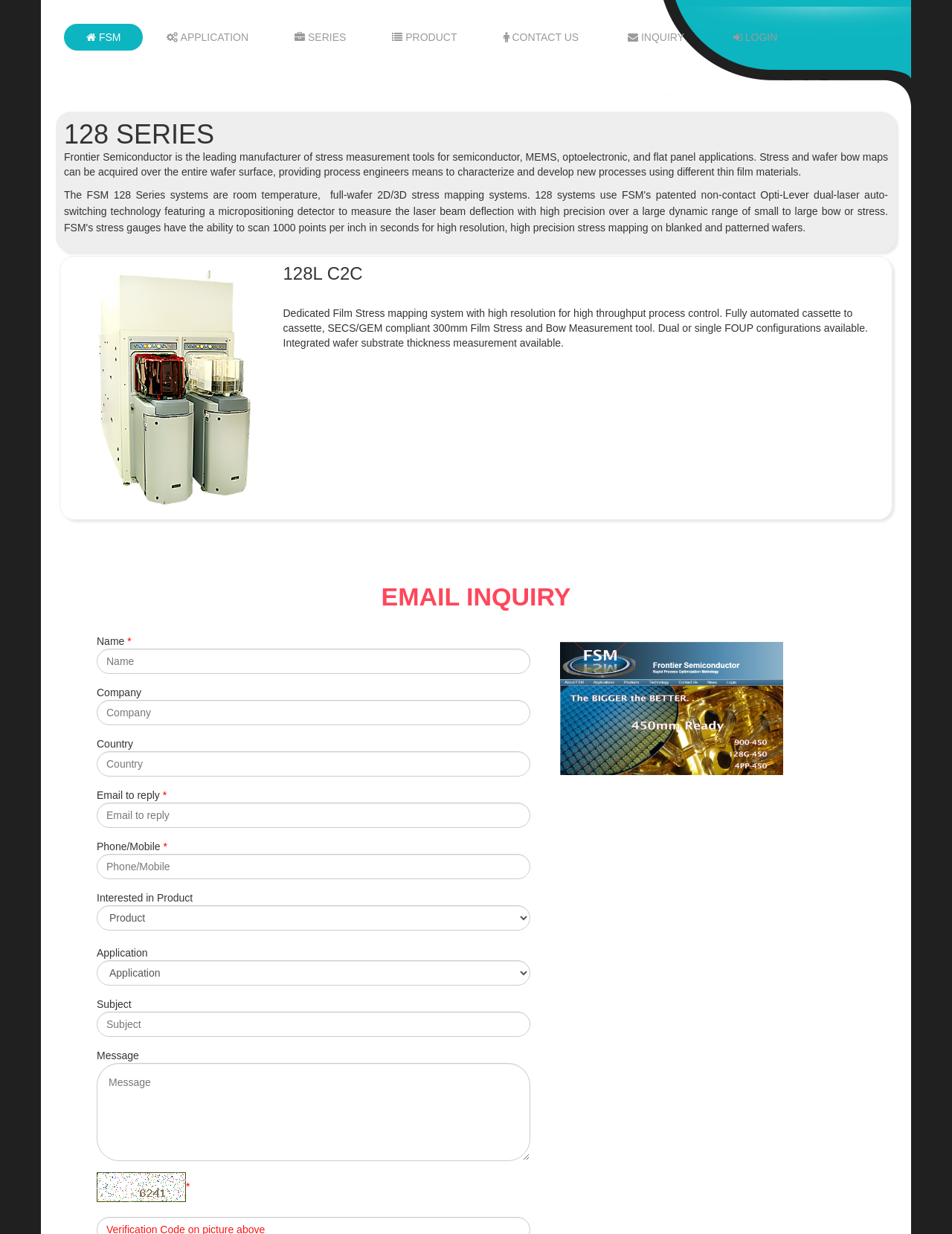What is the purpose of the image at the bottom of the 'EMAIL INQUIRY' section?
Answer briefly with a single word or phrase based on the image.

CAPTCHA